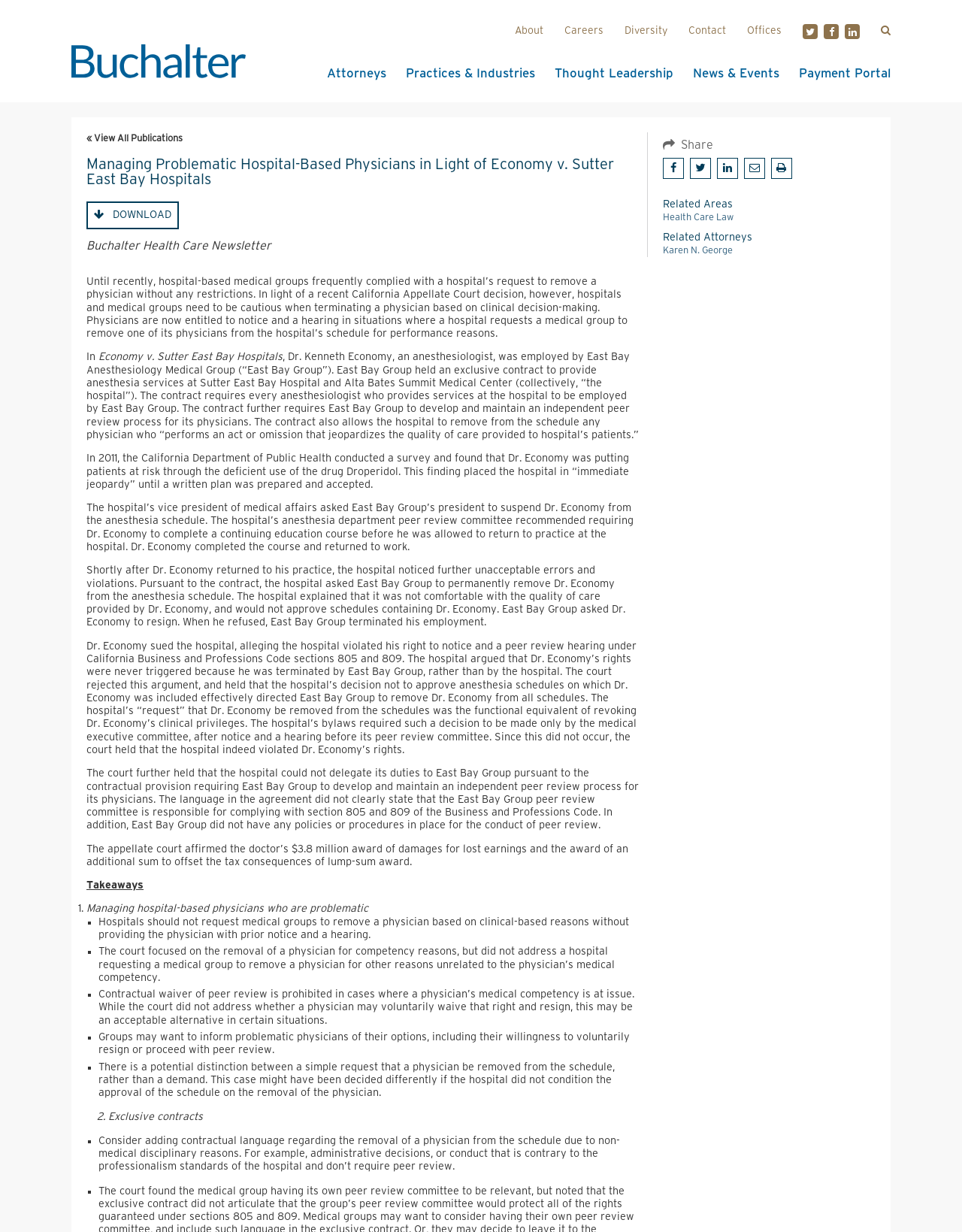From the element description: "Payment Portal +", extract the bounding box coordinates of the UI element. The coordinates should be expressed as four float numbers between 0 and 1, in the order [left, top, right, bottom].

[0.83, 0.058, 0.926, 0.063]